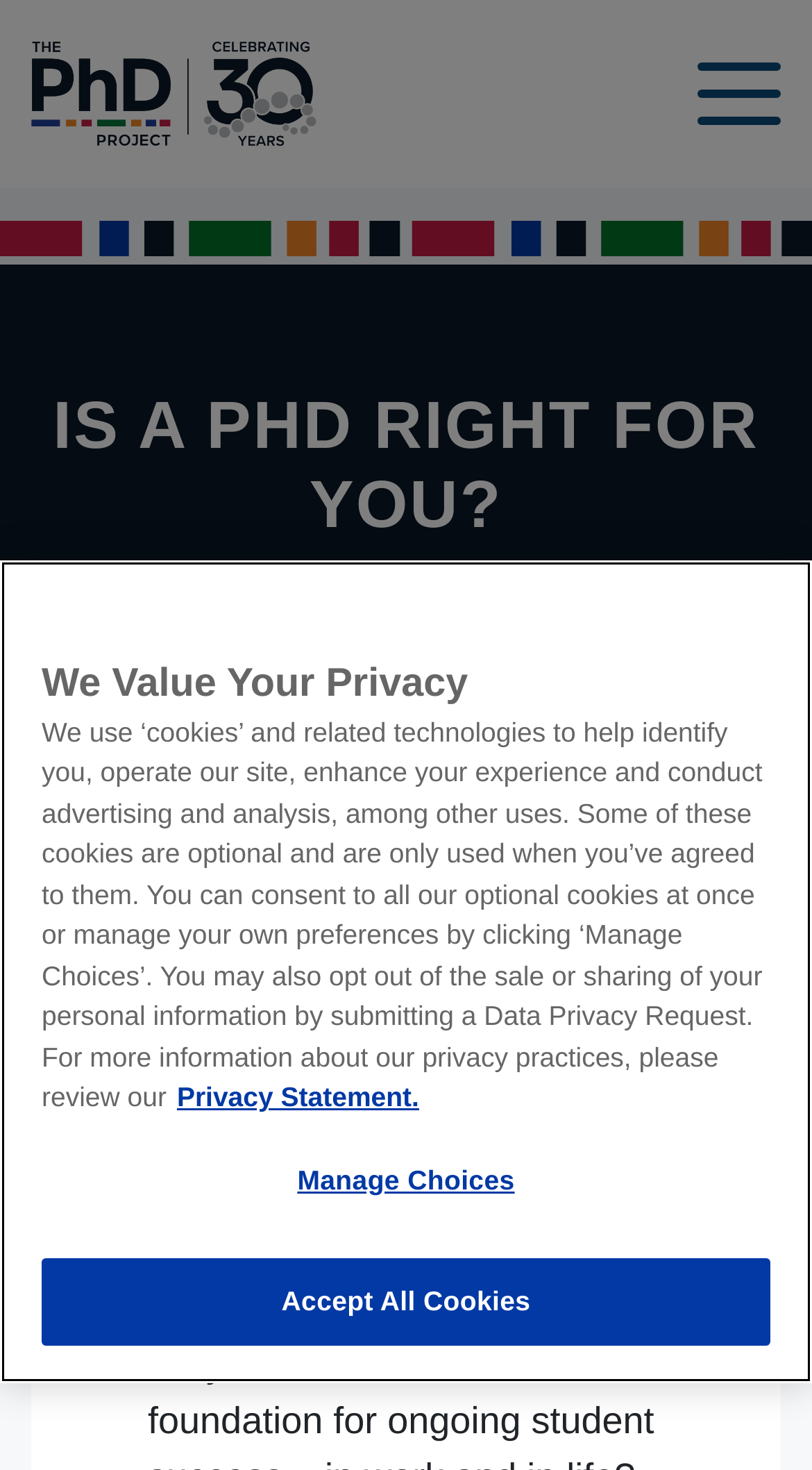What is the privacy policy about?
From the details in the image, provide a complete and detailed answer to the question.

The privacy policy is about the use of cookies and related technologies to help identify users, operate the site, and conduct advertising and analysis, among other uses. It also mentions the option to manage choices and opt out of the sale or sharing of personal information.